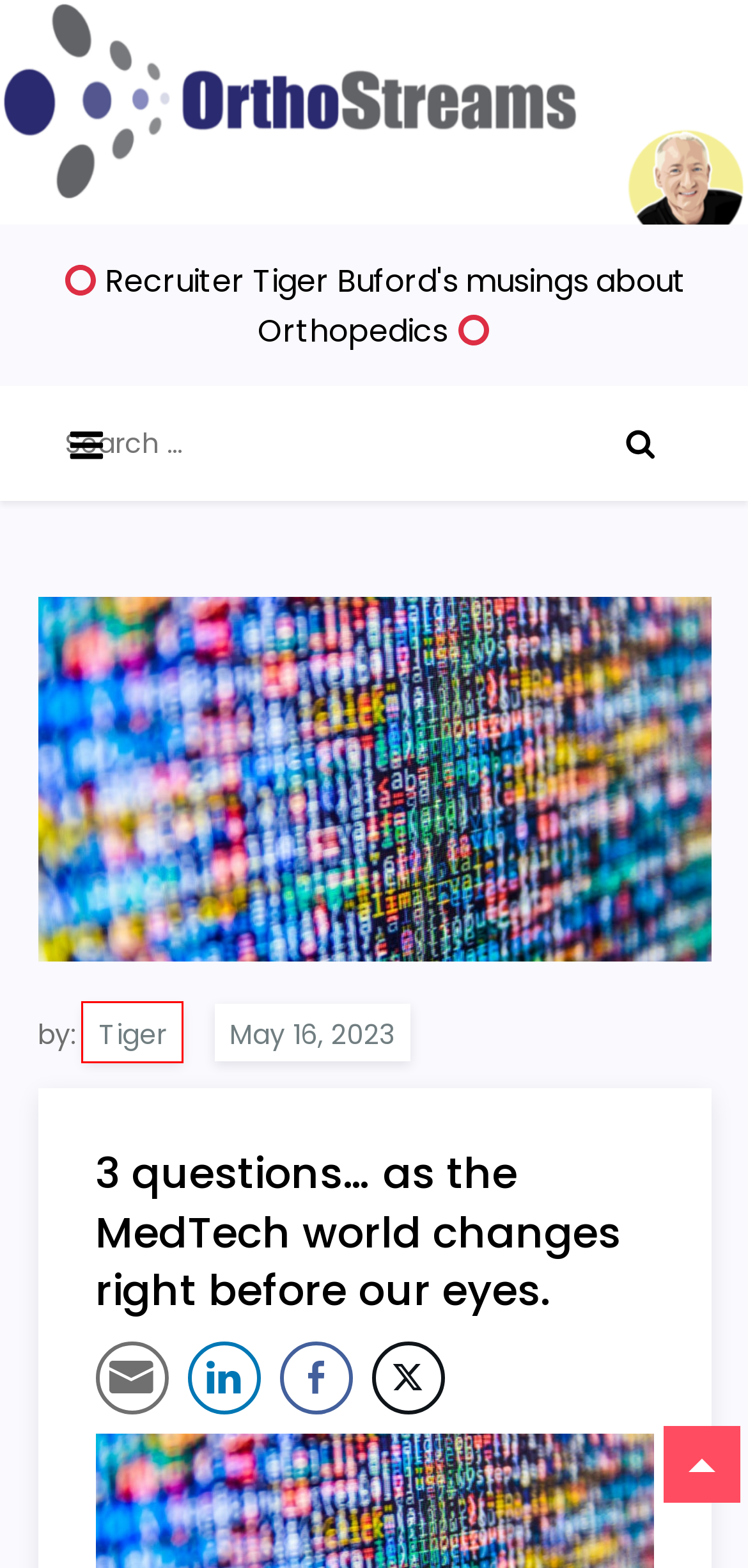Examine the screenshot of a webpage with a red bounding box around a specific UI element. Identify which webpage description best matches the new webpage that appears after clicking the element in the red bounding box. Here are the candidates:
A. Webinar Registration - Zoom
B. Kantipur Themes
C. Trends
D. LifeNet Health acquires Bioventus wound business for $85M cash
E. The Charmed Life of an Orthopedic Startup Founder
F. El Camino Health names new chief operating officer
G. Tiger
H. Tech

G